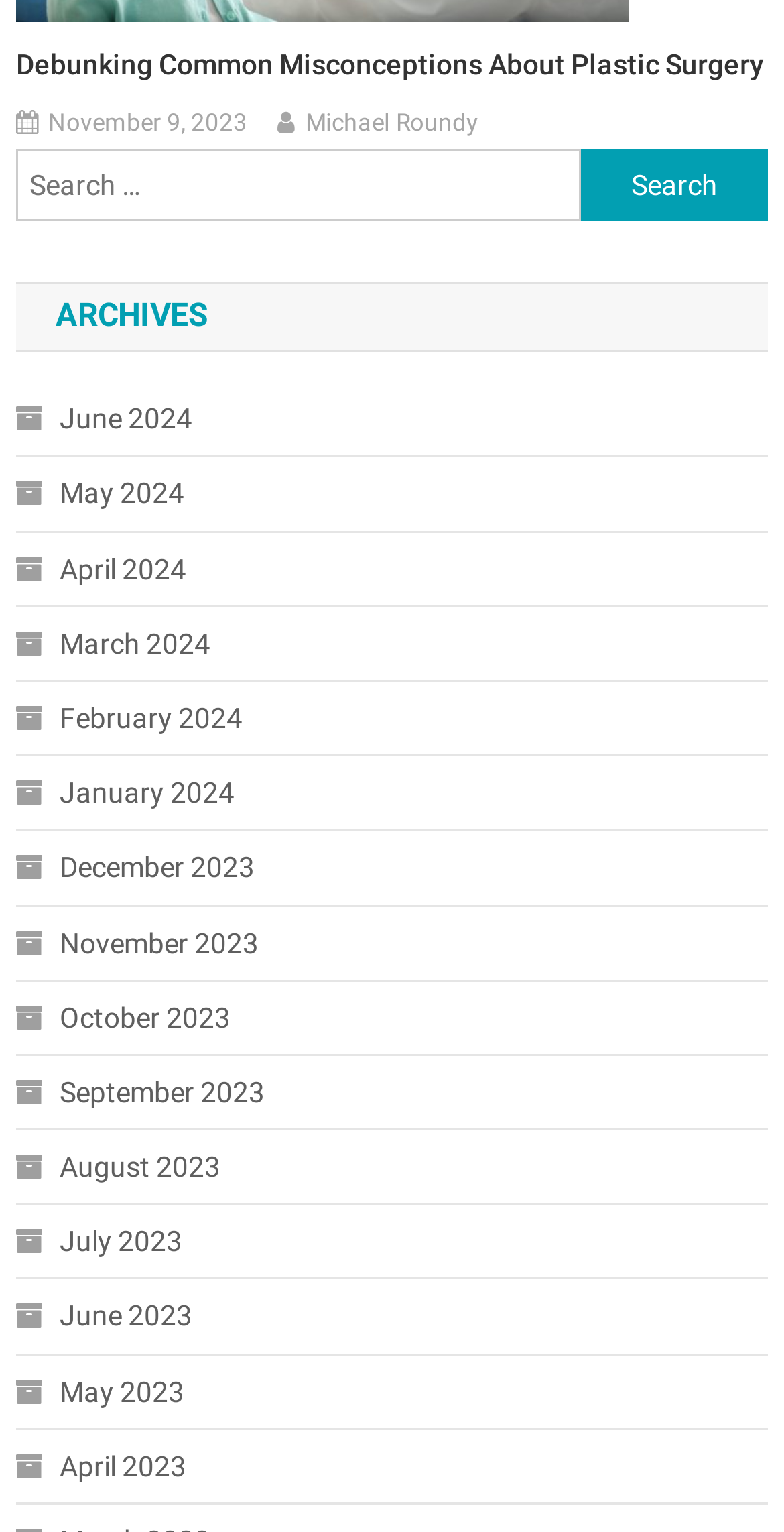For the element described, predict the bounding box coordinates as (top-left x, top-left y, bottom-right x, bottom-right y). All values should be between 0 and 1. Element description: November 9, 2023

[0.061, 0.067, 0.315, 0.096]